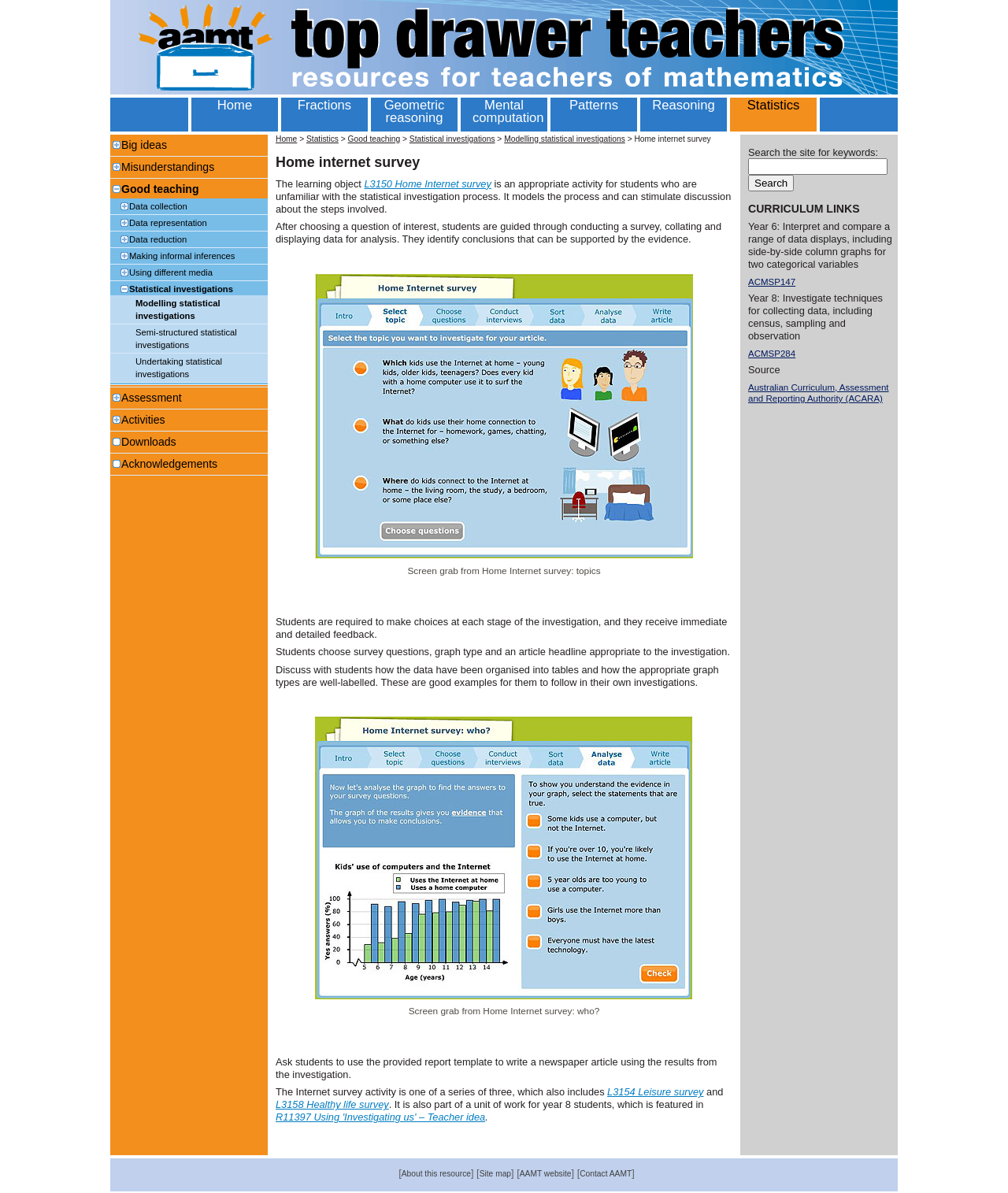Calculate the bounding box coordinates for the UI element based on the following description: "Semi-structured statistical investigations". Ensure the coordinates are four float numbers between 0 and 1, i.e., [left, top, right, bottom].

[0.134, 0.273, 0.266, 0.294]